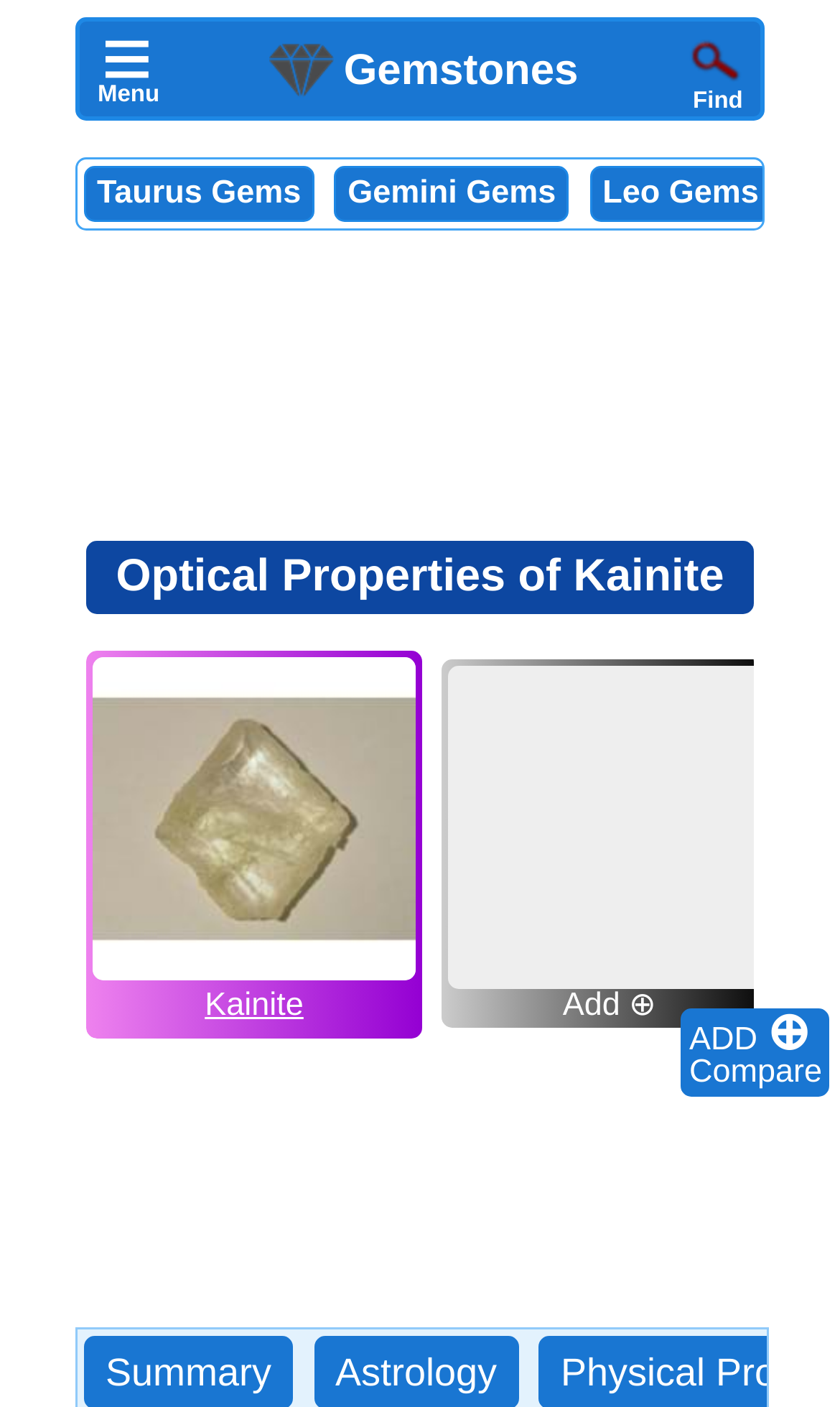Please find and report the bounding box coordinates of the element to click in order to perform the following action: "Click the 'ADD' button". The coordinates should be expressed as four float numbers between 0 and 1, in the format [left, top, right, bottom].

[0.821, 0.726, 0.912, 0.752]